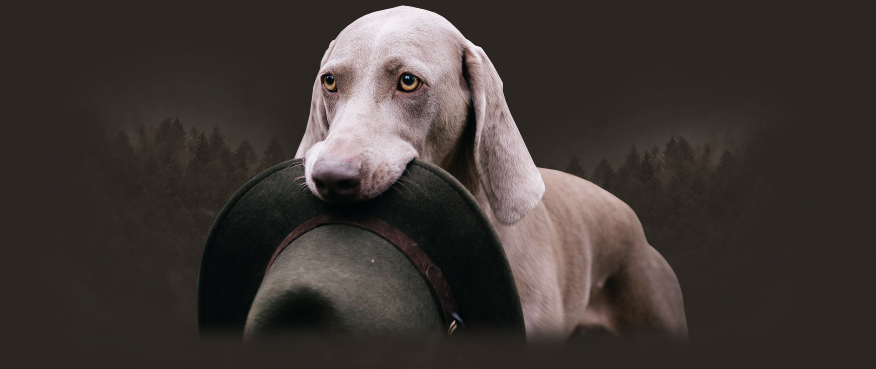Describe the important features and context of the image with as much detail as possible.

The image features a charming Weimaraner dog, known for its sleek grey coat and expressive eyes, resting its head on a wide-brimmed hat. The dog's soulful gaze and the softness of its fur create a warm and inviting atmosphere. The backdrop is elegantly blurred with a subtle hint of forest scenery, emphasizing the dog's hunting heritage and connection to nature. This image conveys the close bond between the pet and its owner, reflecting a lifestyle rooted in companionship and the great outdoors, likely associated with the experiences shared by the dog's owner, Peter, who is passionate about hunting and responsible breeding.